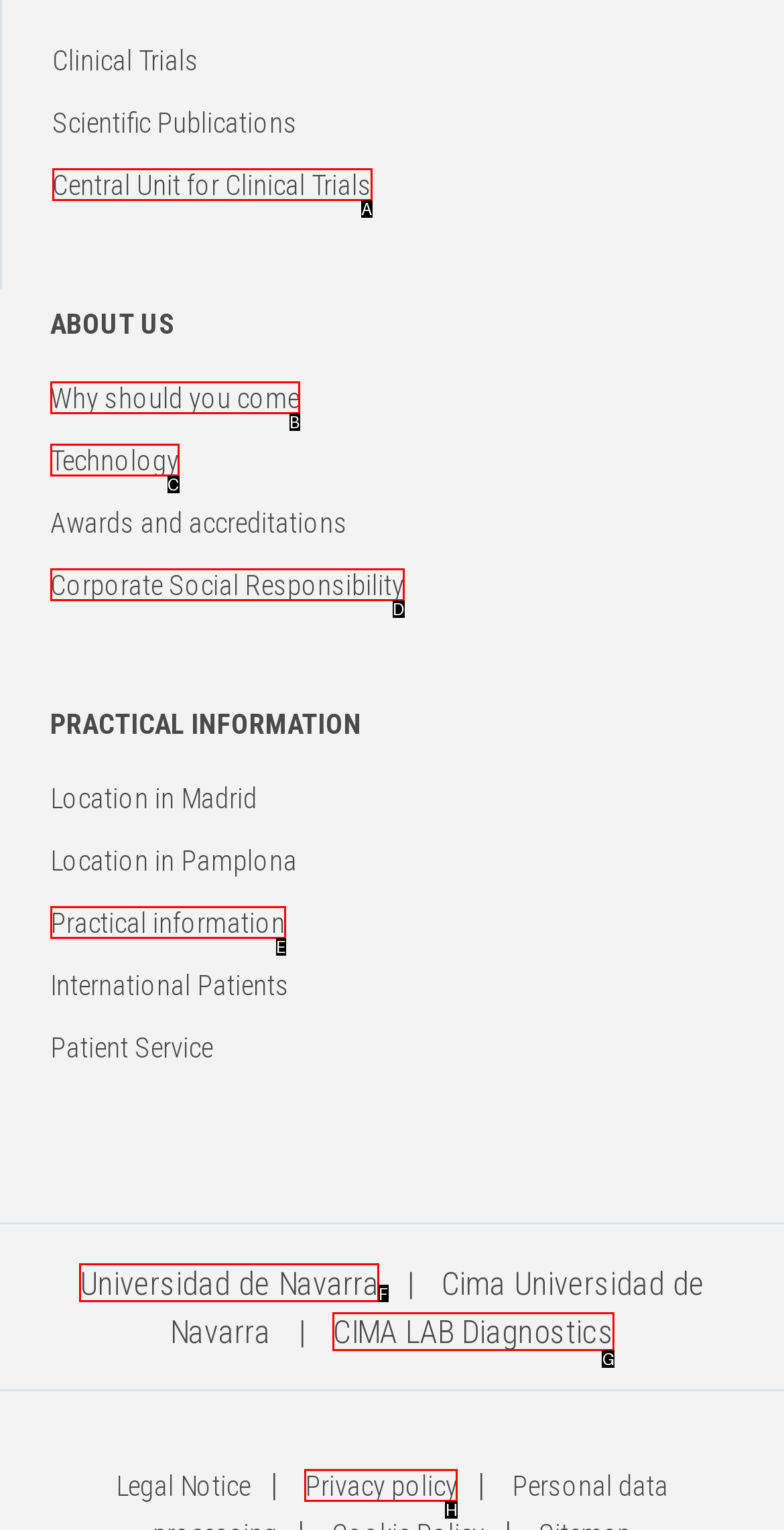Determine the correct UI element to click for this instruction: View Universidad de Navarra. Respond with the letter of the chosen element.

F